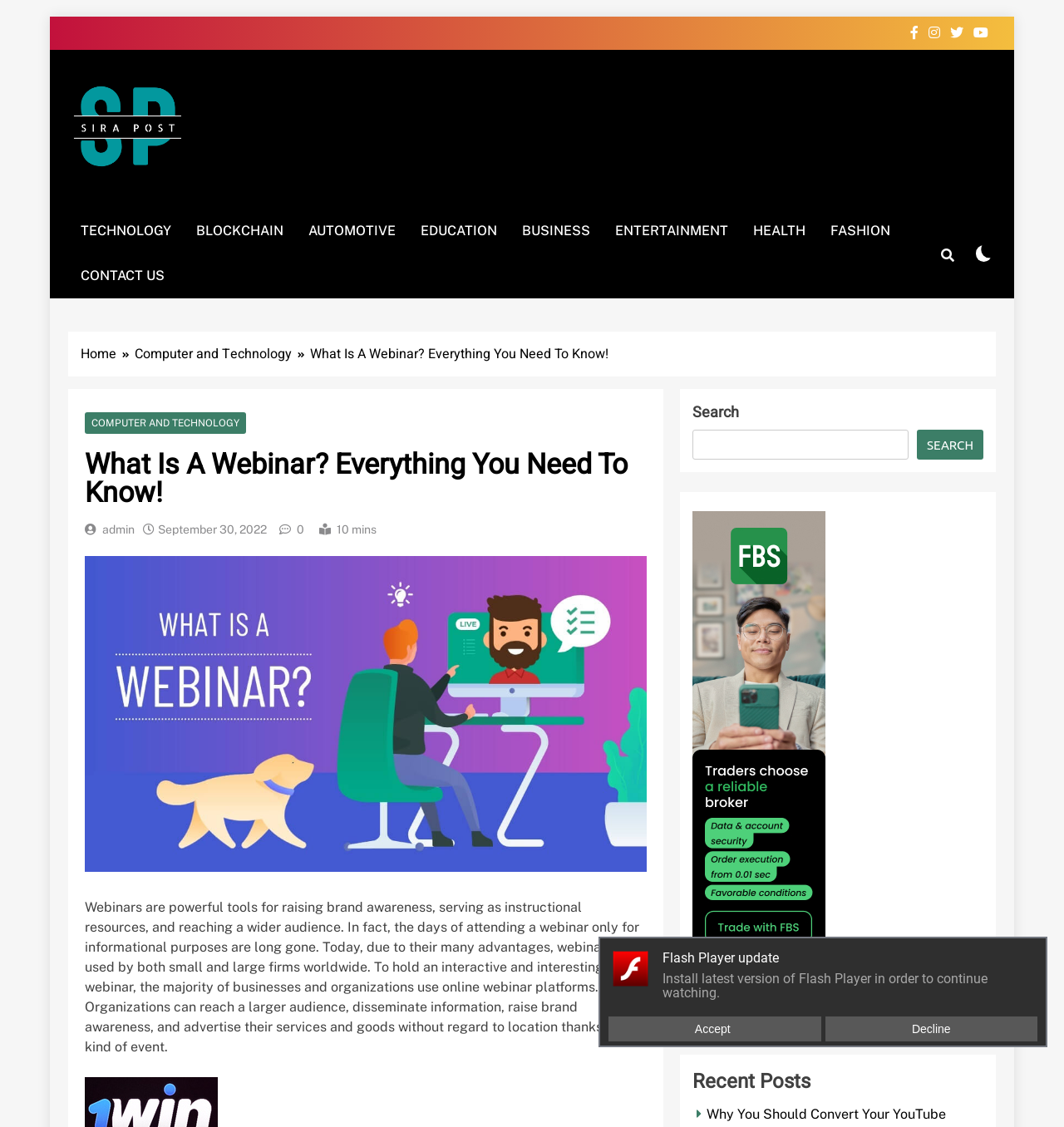Please determine the bounding box coordinates of the section I need to click to accomplish this instruction: "Check the latest news".

[0.068, 0.156, 0.132, 0.173]